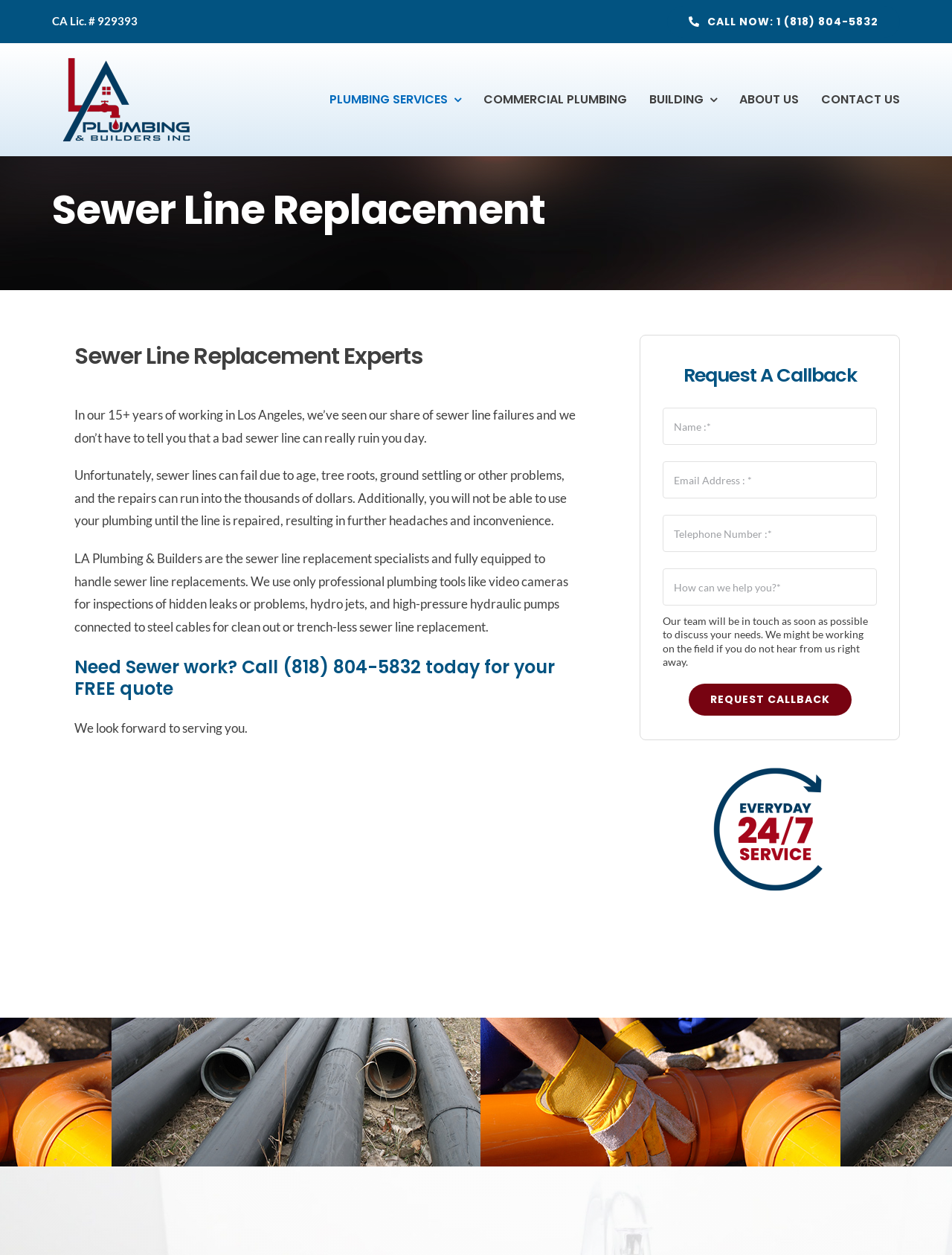Could you provide the bounding box coordinates for the portion of the screen to click to complete this instruction: "Add FRAME BAG to cart"?

None